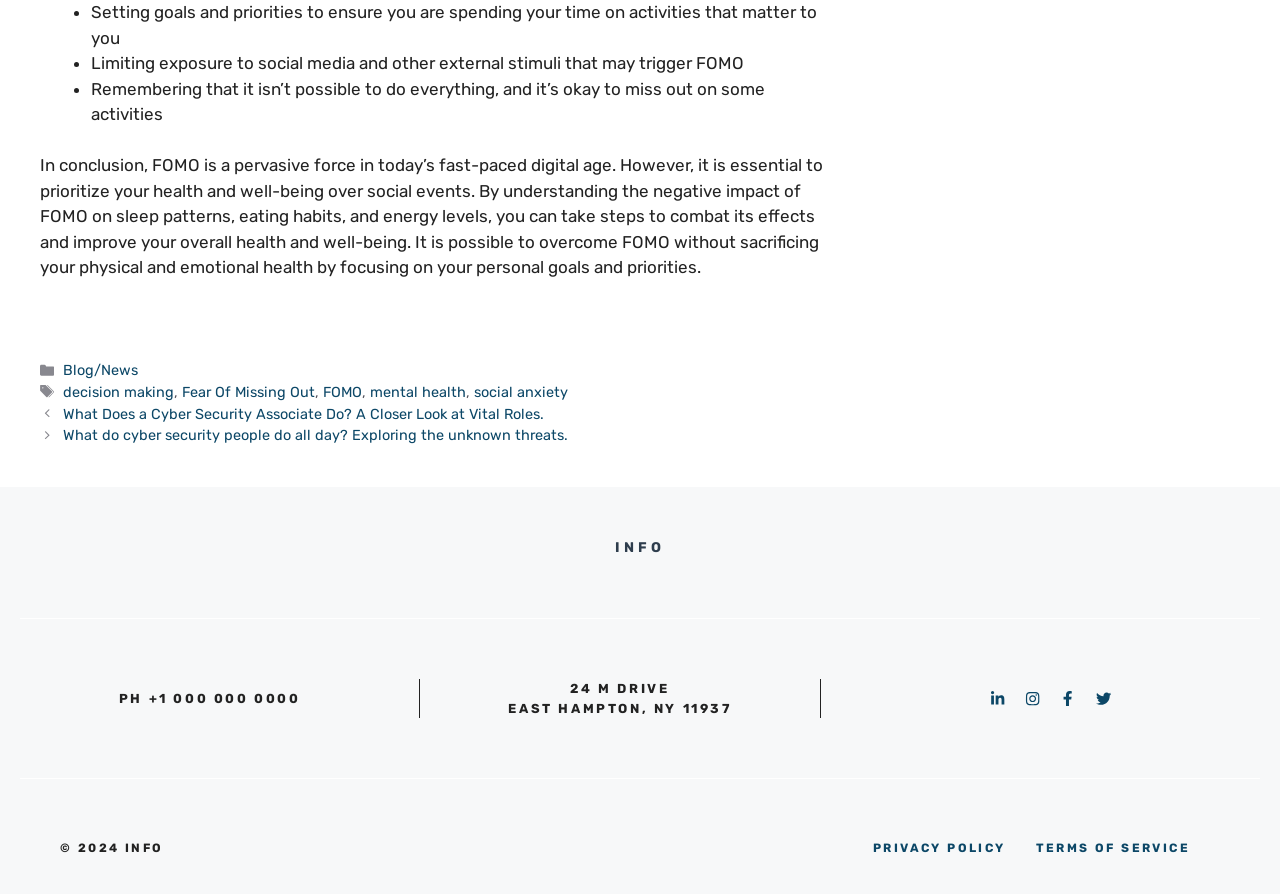Using the provided description terms of service, find the bounding box coordinates for the UI element. Provide the coordinates in (top-left x, top-left y, bottom-right x, bottom-right y) format, ensuring all values are between 0 and 1.

[0.809, 0.939, 0.93, 0.959]